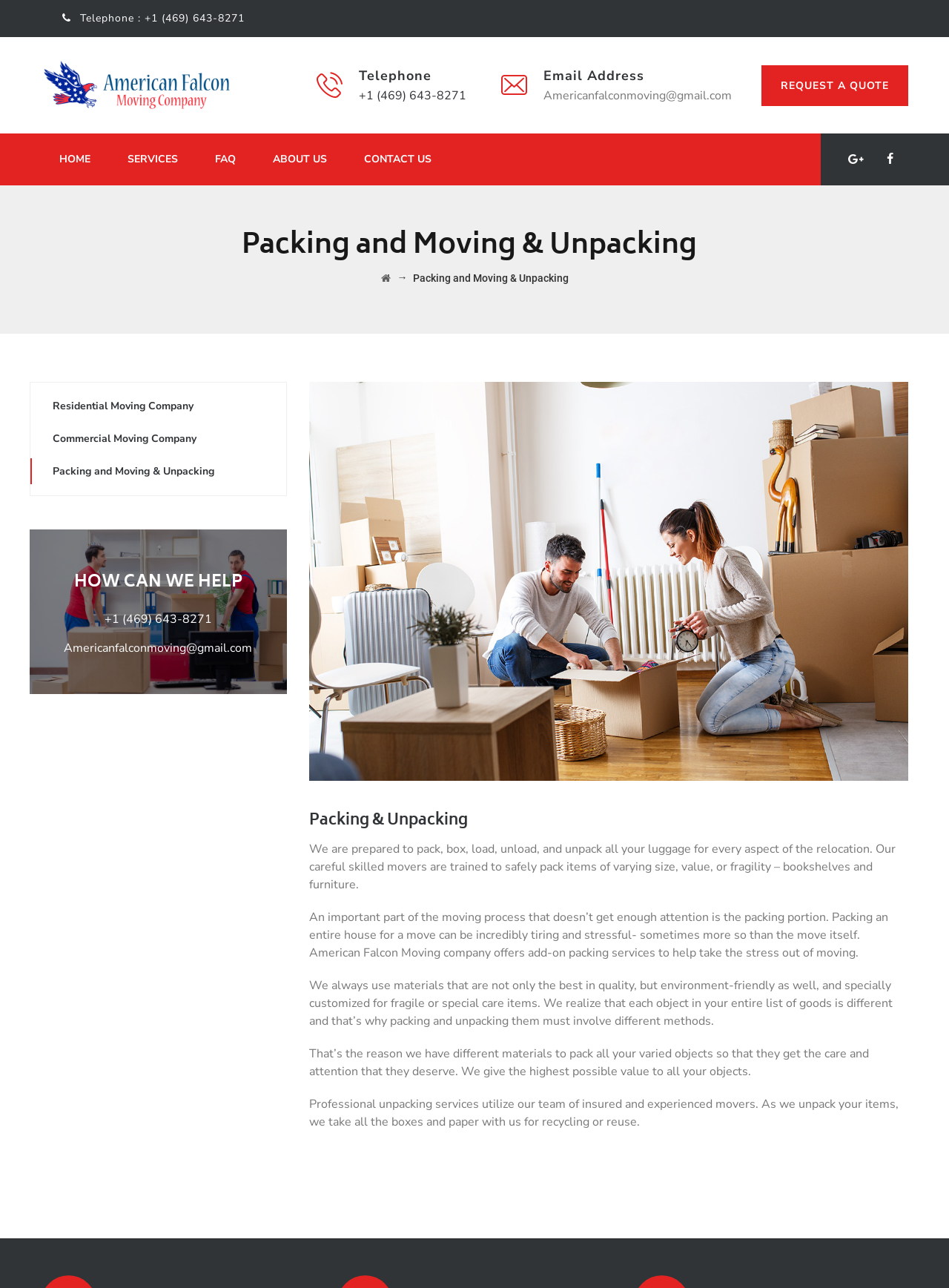Find the primary header on the webpage and provide its text.

Packing and Moving & Unpacking